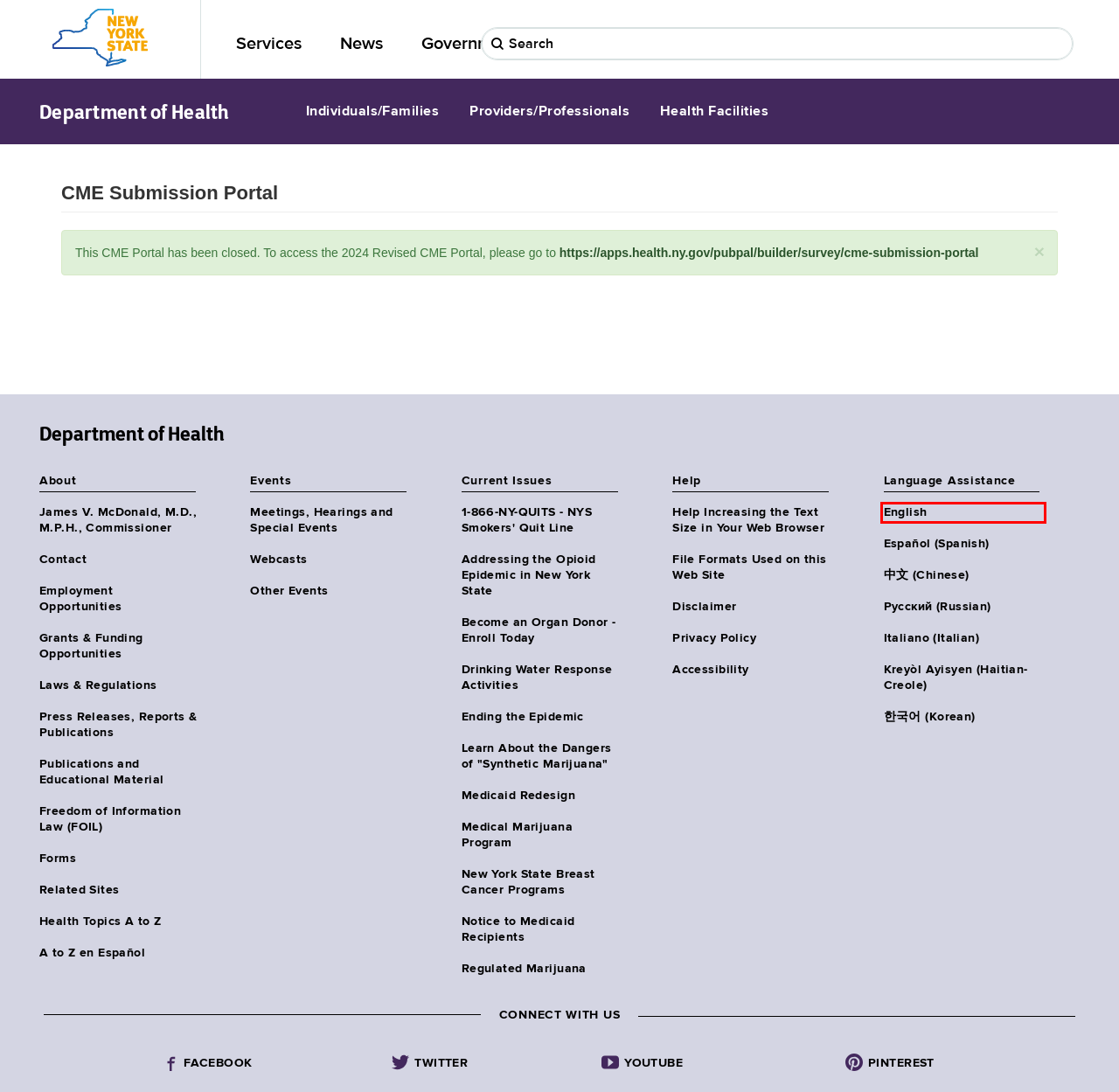Look at the given screenshot of a webpage with a red rectangle bounding box around a UI element. Pick the description that best matches the new webpage after clicking the element highlighted. The descriptions are:
A. Free Language Assistance Services
B. Health Topics A to Z - New York State Department of Health
C. Informational Notices to Medicaid Recipients
D. Webcasts
E. Request NYS Department of Health Records Through The New York State Freedom of Information Law
F. New York State Donate Life Registry
G. Agencies
H. Contact - New York State Department of Health

A